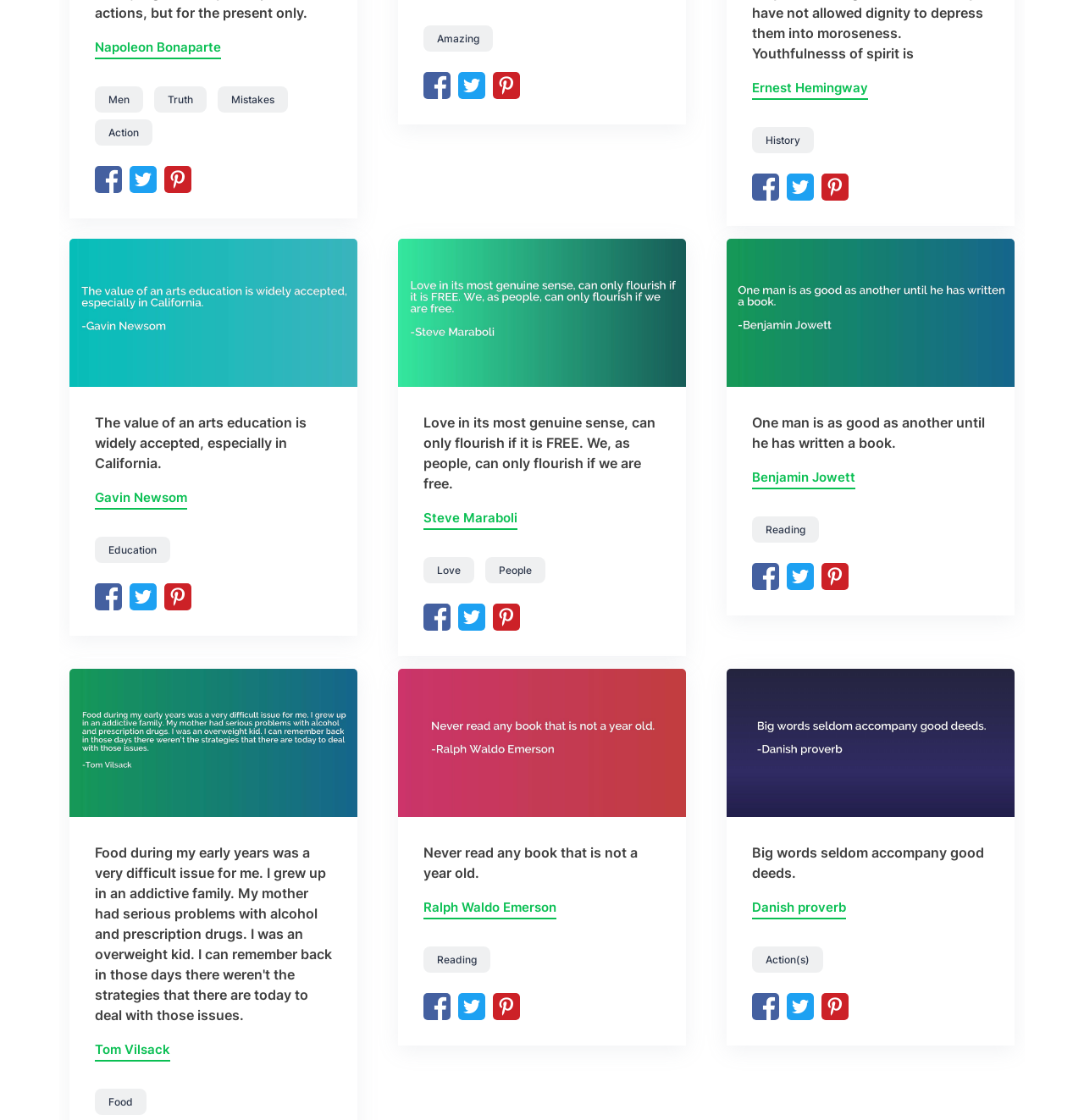Identify the bounding box coordinates of the region that should be clicked to execute the following instruction: "Share on Pinterest".

[0.455, 0.54, 0.48, 0.555]